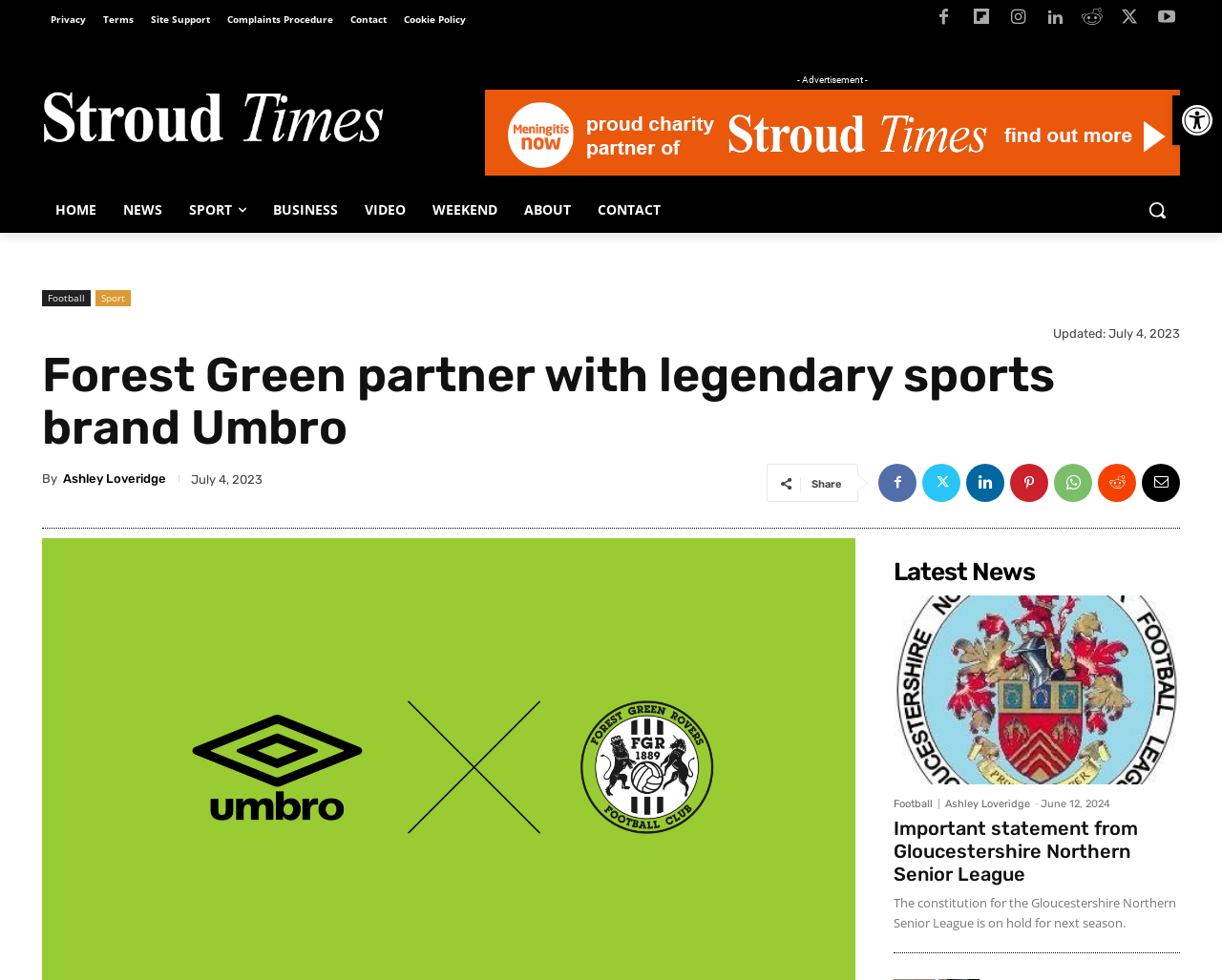Provide a one-word or brief phrase answer to the question:
What is the date of the article?

July 4, 2023